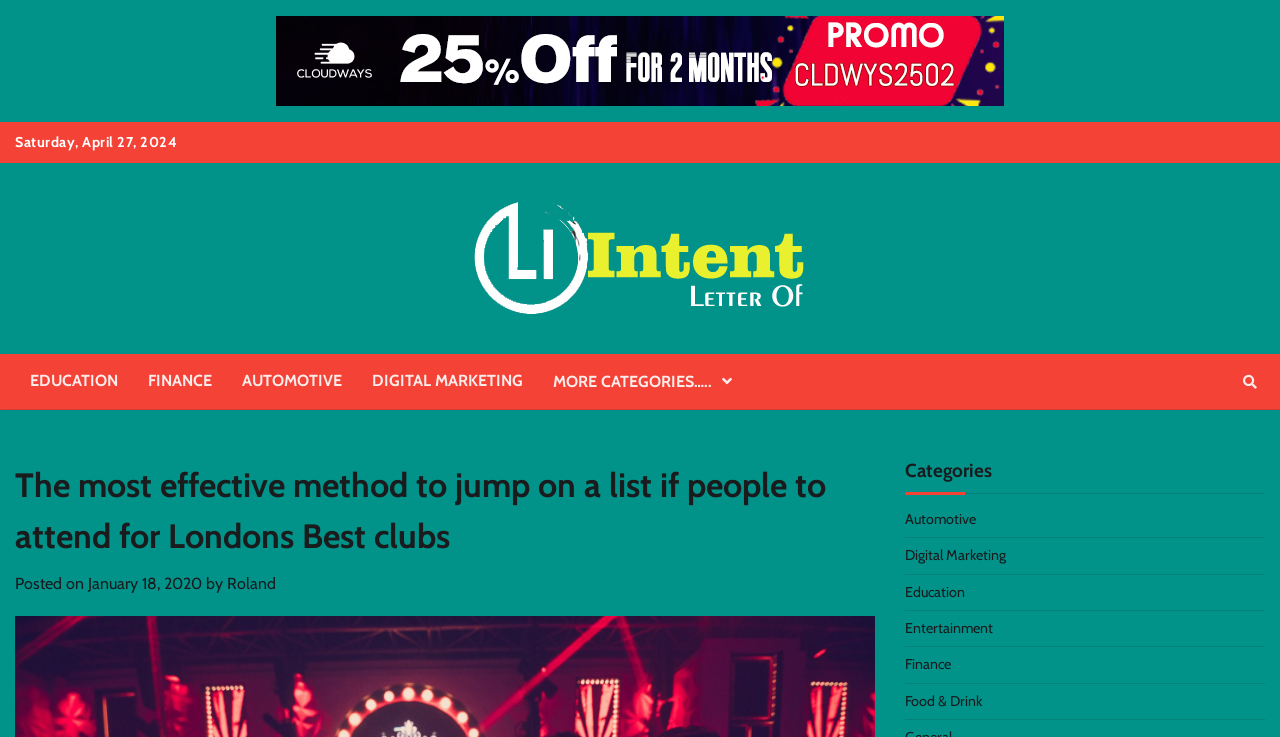Create a full and detailed caption for the entire webpage.

This webpage appears to be a blog post or article about getting on the list for London's best clubs. At the top of the page, there is a logo or image related to the website "Letterofintent.biz" with a link to the website. Below the logo, there is a date "Saturday, April 27, 2024" displayed.

On the left side of the page, there are several links to different categories, including "EDUCATION", "FINANCE", "AUTOMOTIVE", "DIGITAL MARKETING", and "MORE CATEGORIES….." with an arrow icon. These links are arranged vertically, with "EDUCATION" at the top and "MORE CATEGORIES….." at the bottom.

The main content of the page is a heading that reads "The most effective method to jump on a list if people to attend for Londons Best clubs". Below the heading, there is a posted date "January 18, 2020" and the author's name "Roland".

On the right side of the page, there is a section titled "Categories" with several links to specific categories, including "Automotive", "Digital Marketing", "Education", "Entertainment", "Finance", and "Food & Drink". These links are arranged vertically, with "Automotive" at the top and "Food & Drink" at the bottom.

At the top-right corner of the page, there is a small icon with a link, possibly a search or settings icon.